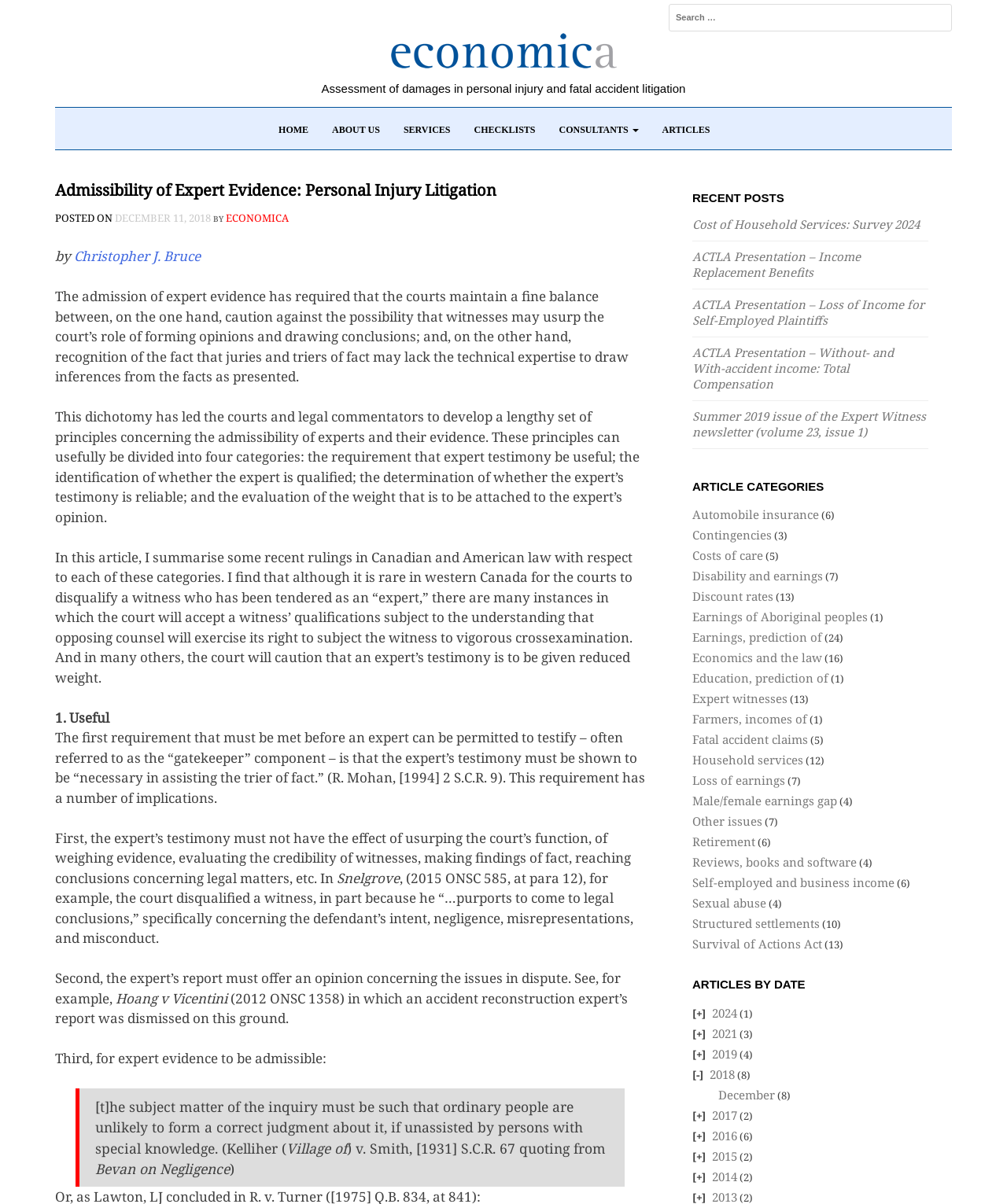Specify the bounding box coordinates of the element's area that should be clicked to execute the given instruction: "Check the recent post about Cost of Household Services". The coordinates should be four float numbers between 0 and 1, i.e., [left, top, right, bottom].

[0.688, 0.18, 0.922, 0.193]